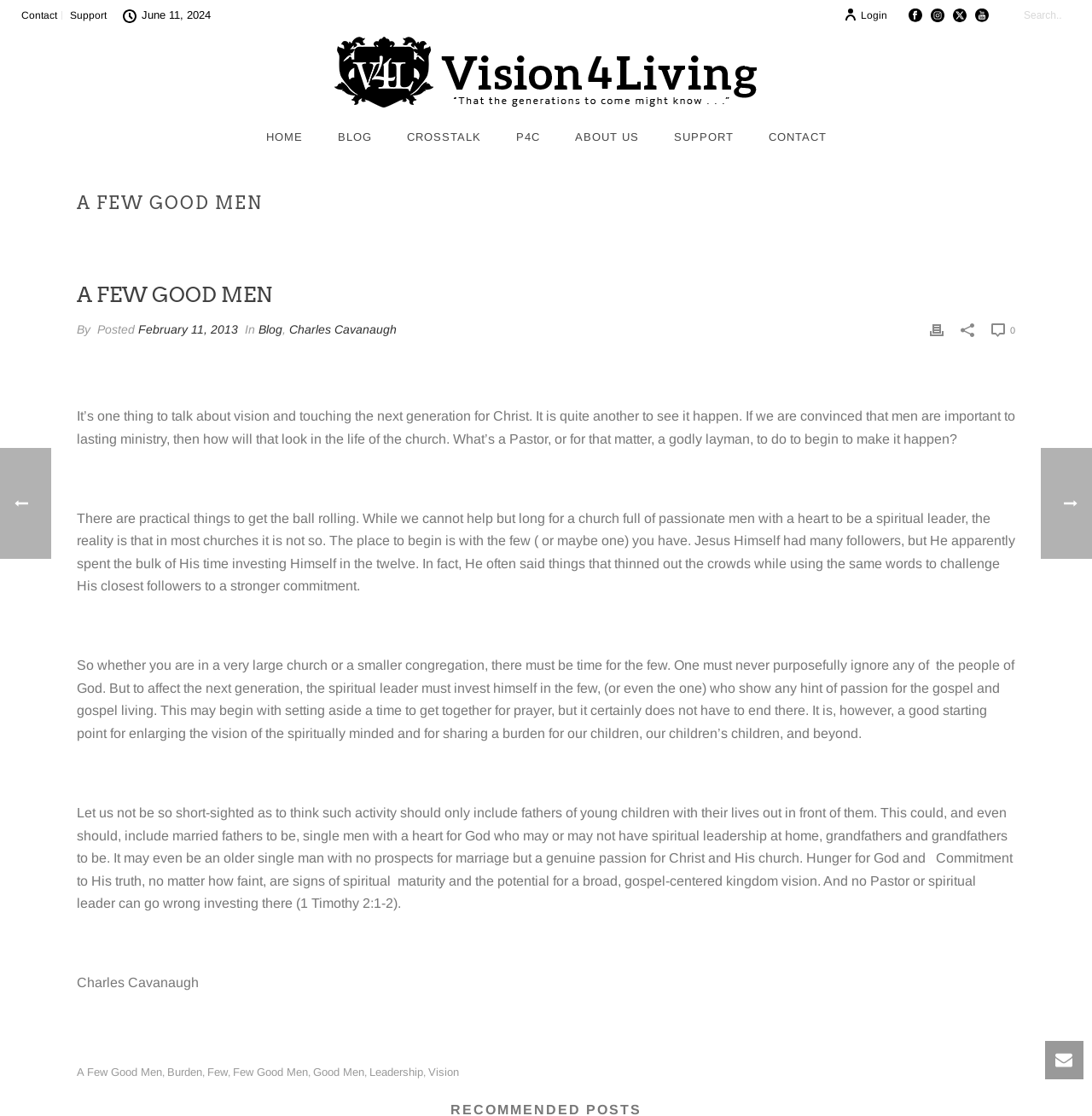Please provide a comprehensive answer to the question below using the information from the image: What is the author of the article?

I found the author's name 'Charles Cavanaugh' mentioned at the end of the article, which is located in the StaticText element with ID 348.